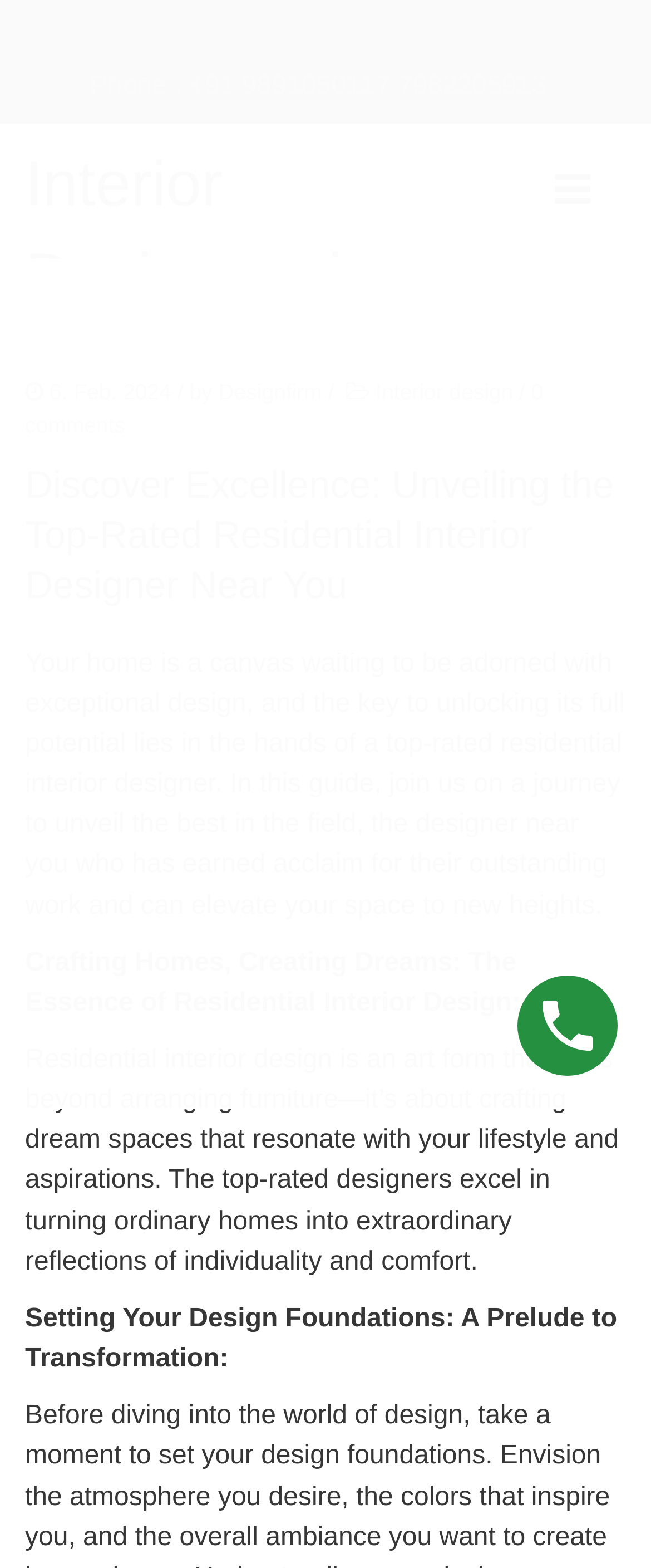What is the phone number on the webpage?
Give a single word or phrase as your answer by examining the image.

+91 9891050117 7982205913